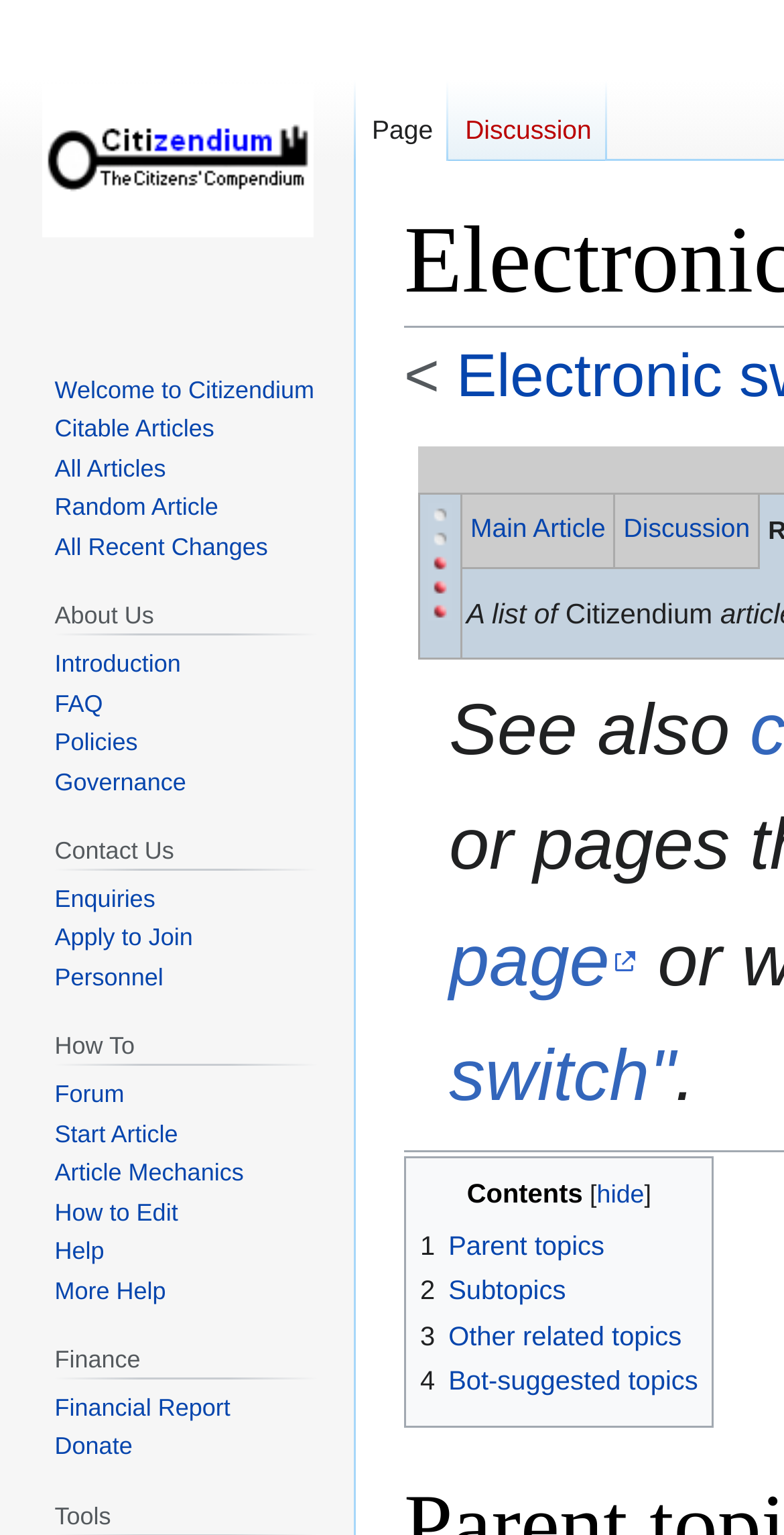Pinpoint the bounding box coordinates of the area that must be clicked to complete this instruction: "Contact us for enquiries".

[0.07, 0.576, 0.198, 0.595]